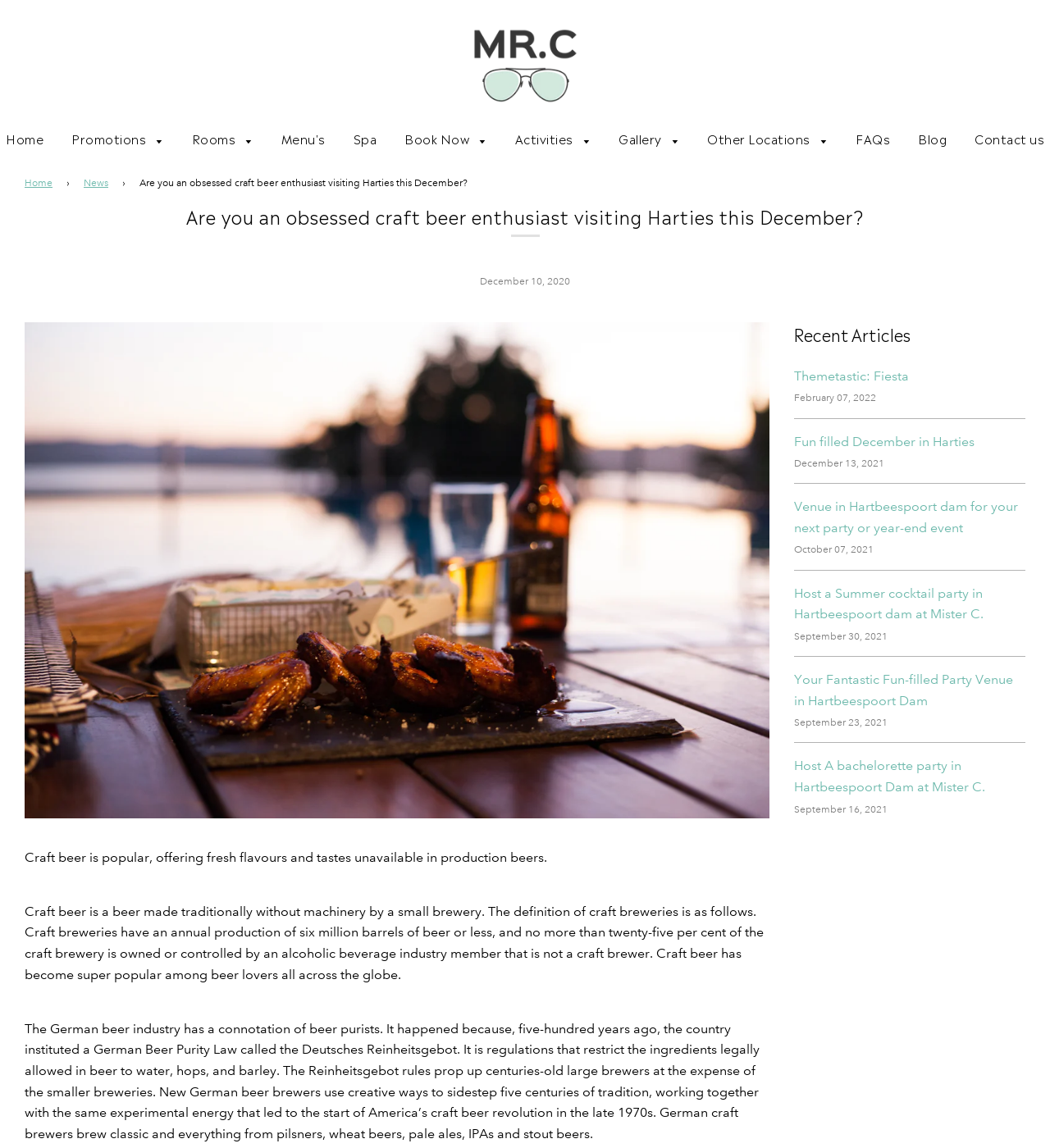Explain in detail what is displayed on the webpage.

This webpage appears to be the homepage of a hotel or resort called Mister C, located in Hartbeespoort Dam. At the top of the page, there is a navigation menu with links to various sections of the website, including "Promotions", "Rooms", "Menu's", "Spa", "Book Now", "Activities", "Gallery", "Other Locations", "FAQs", and "Blog". 

Below the navigation menu, there is a heading that reads "Are you an obsessed craft beer enthusiast visiting Harties this December?" followed by a static text that repeats the same sentence. 

To the right of the heading, there is a time element displaying the date "December 10, 2020". Below the time element, there is a large image that takes up most of the width of the page.

The main content of the page is divided into two sections. On the left side, there are three paragraphs of text that discuss craft beer, its definition, and its popularity. The text also mentions the German beer industry and its tradition.

On the right side, there is a section titled "Recent Articles" that lists five article links with their corresponding dates. The articles appear to be blog posts about events and activities at Mister C, such as hosting parties and year-end events.

At the very bottom of the page, there is a complementary section that takes up the remaining width of the page.